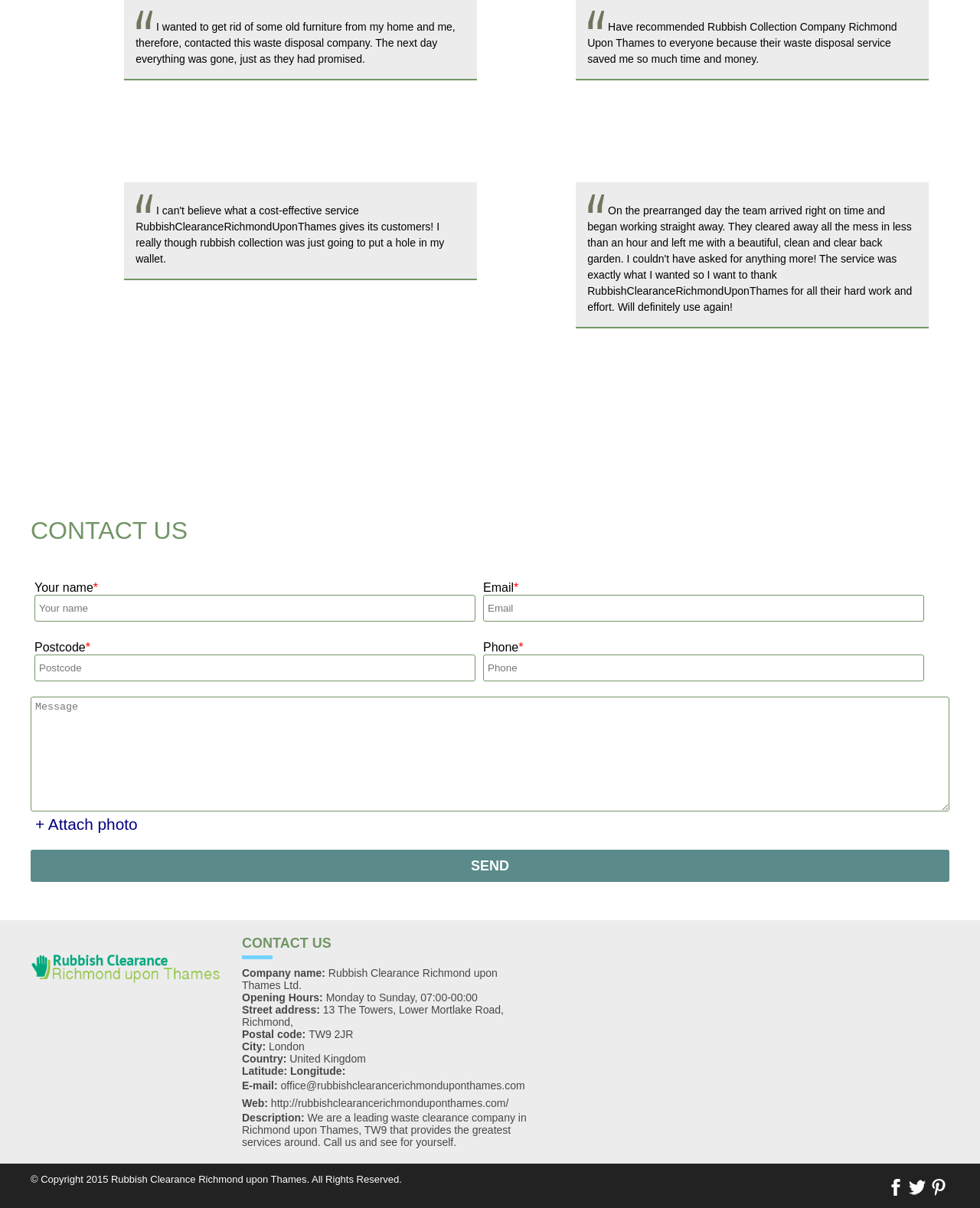Refer to the image and provide a thorough answer to this question:
How many social media links are present on the webpage?

I counted the number of social media links by looking at the bottom of the webpage, where I found links to Facebook, Twitter, and Pinterest. There are three social media links in total.